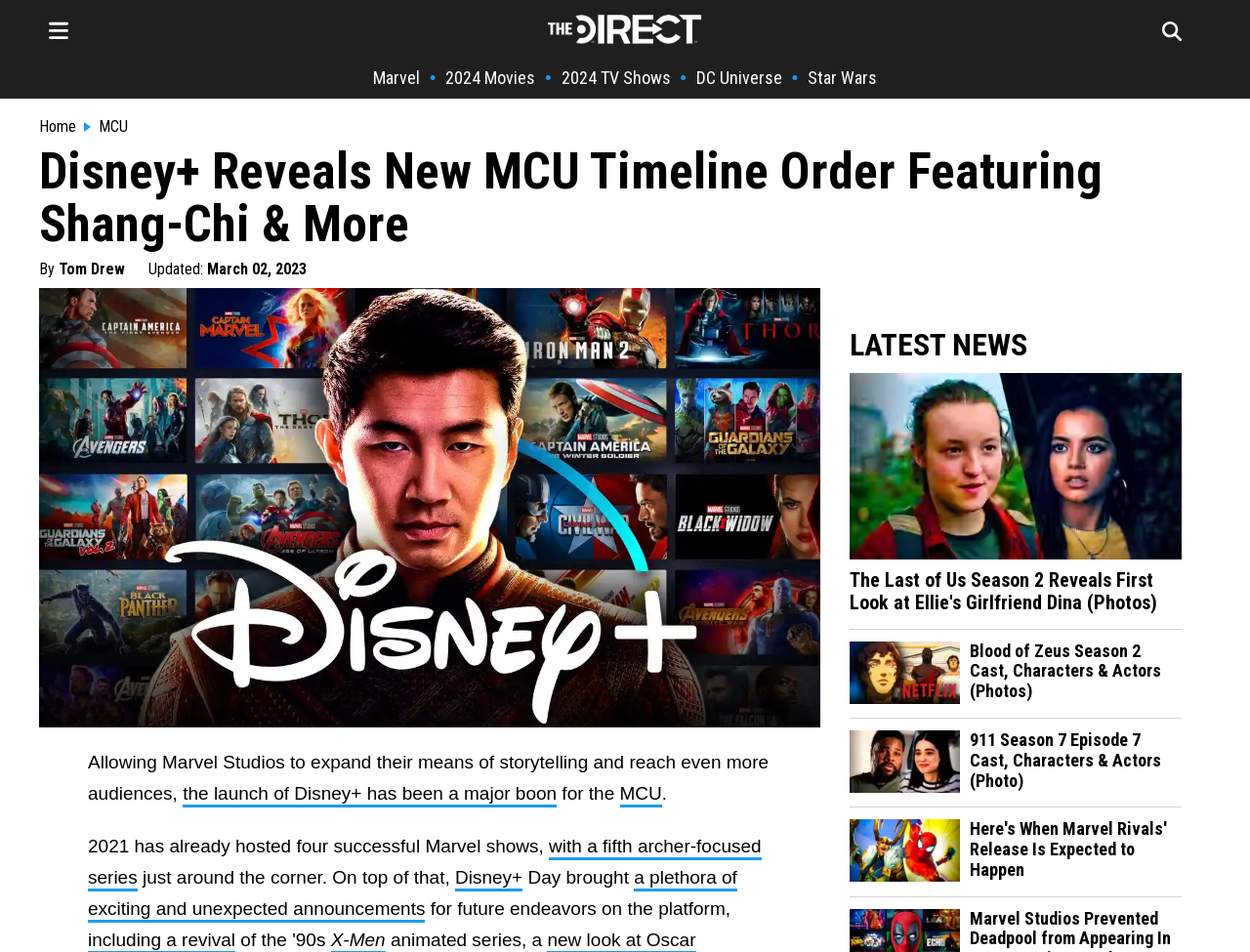Generate a thorough caption detailing the webpage content.

This webpage is about Disney+ revealing the MCU timeline order featuring Shang-Chi. At the top, there is a logo image and a link to "The Direct Homepage" on the left, and an image on the right. Below this, there are several links to different categories, including "Marvel", "2024 Movies", "2024 TV Shows", "DC Universe", and "Star Wars", separated by bullet points.

The main article title, "Disney+ Reveals New MCU Timeline Order Featuring Shang-Chi & More", is displayed prominently in the middle of the page. Below the title, there is information about the author, "Tom Drew", and the date of the article, "March 02, 2023".

The article itself is accompanied by a large image of Shang-Chi, and the text discusses how Disney+ has expanded Marvel Studios' storytelling capabilities and reached more audiences. The article mentions that 2021 has seen four successful Marvel shows, with a fifth one coming soon, and that Disney+ has made several exciting announcements for future projects, including animated series.

On the right side of the page, there is a section titled "LATEST NEWS" with several links to news articles, each accompanied by an image. The articles include "The Last of Us Season 2 Reveals First Look at Ellie's Girlfriend Dina (Photos)", "Blood of Zeus Season 2 Cast, Characters & Actors (Photos)", "911 Season 7 Episode 7 Cast, Characters & Actors (Photo)", and "Here's When Marvel Rivals' Release Is Expected to Happen".